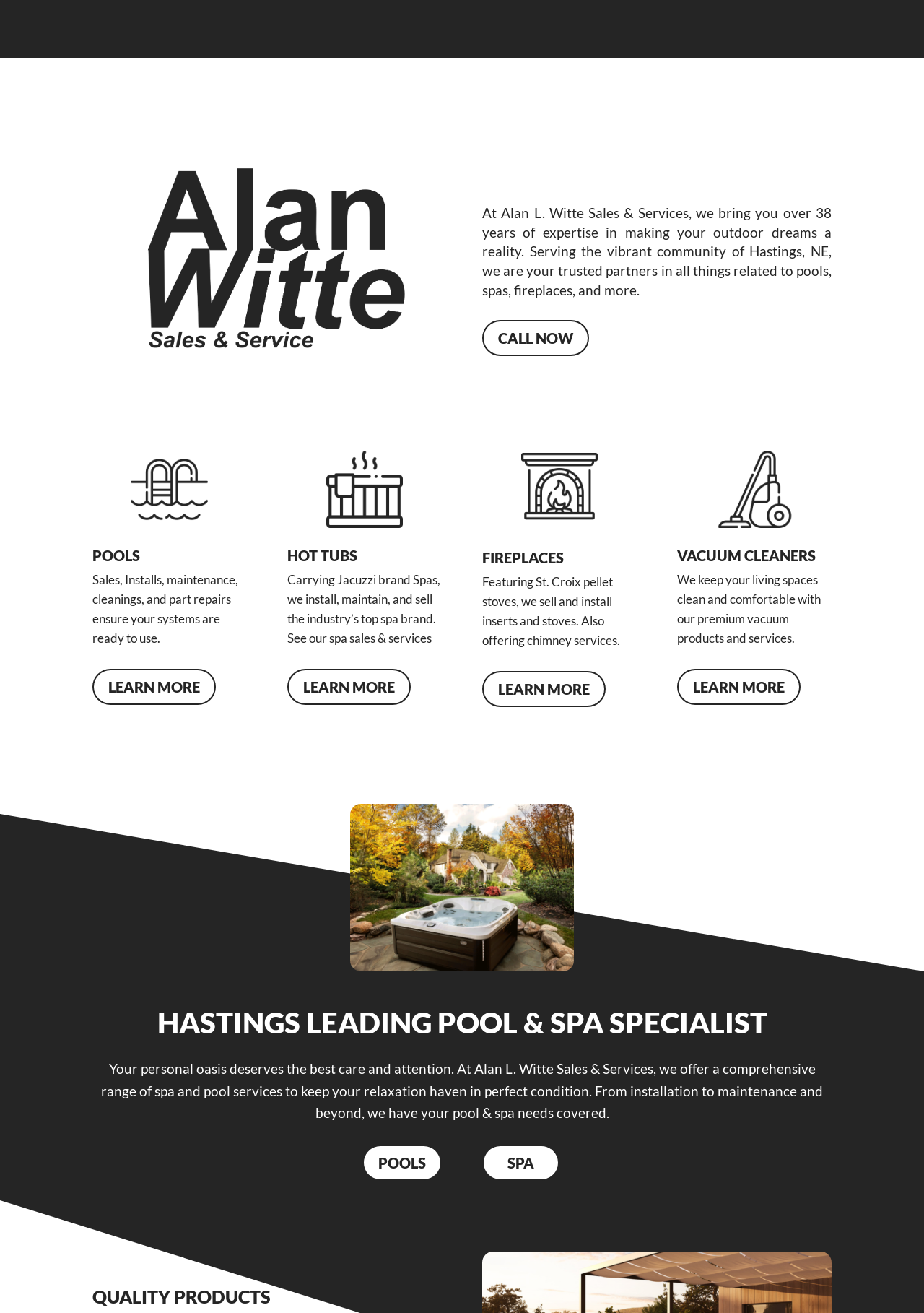How many 'LEARN MORE' links are on the webpage?
Based on the image, answer the question with as much detail as possible.

By examining the webpage, I can see that there are four 'LEARN MORE' links, each corresponding to a different category of products: POOLS, HOT TUBS, FIREPLACES, and VACUUM CLEANERS.